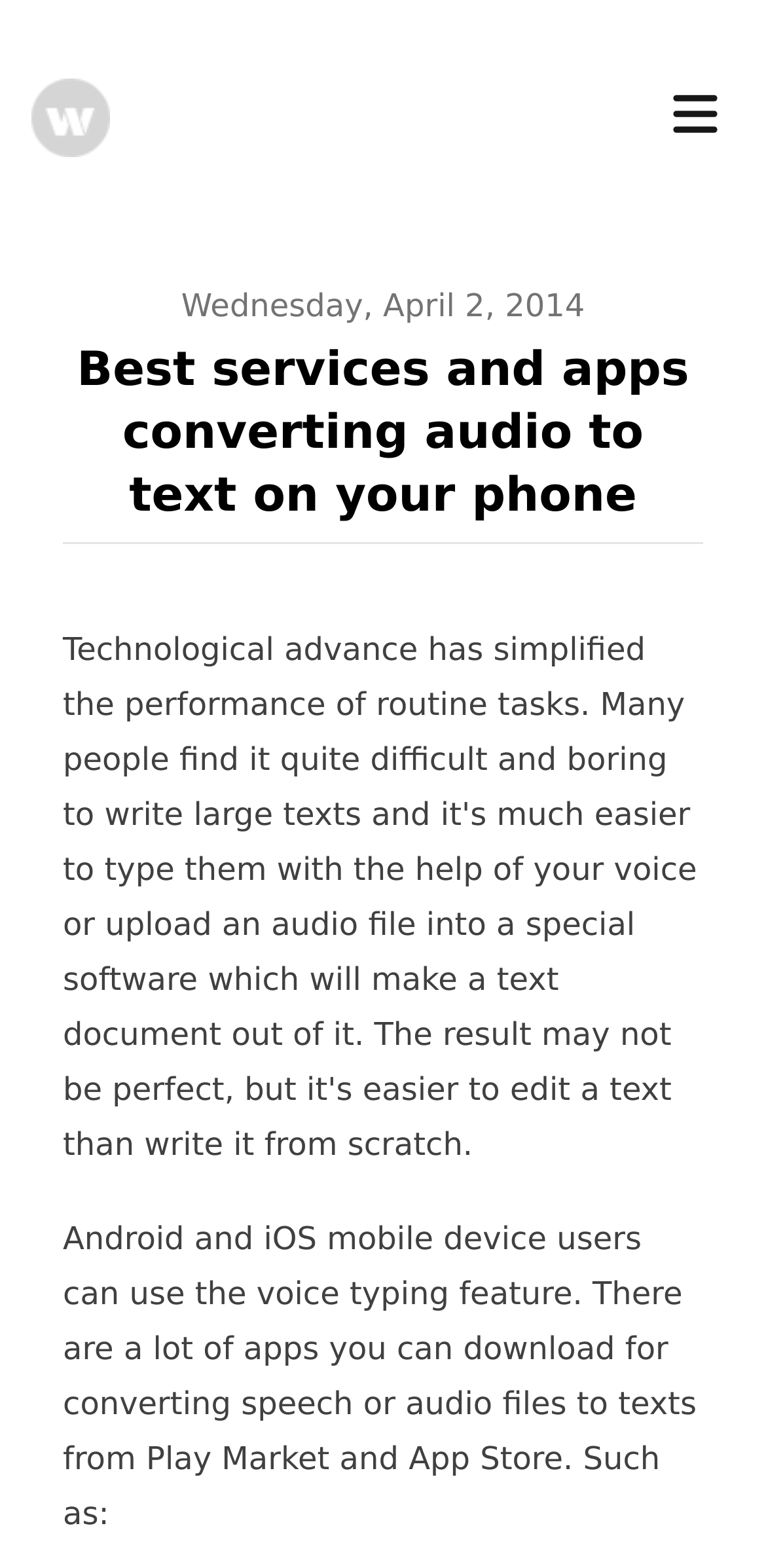Produce a meticulous description of the webpage.

The webpage appears to be a blog post or article discussing the best services and apps for converting audio to text on mobile phones. At the top left of the page, there is a link to the "Tailwind CSS Blog" accompanied by a small image. On the top right, there is a button labeled "Toggle Menu" with an icon.

Below the top section, there is a header area that spans almost the entire width of the page. Within this header, there is a description list that provides information about the publication date of the article. The list includes a term "Published on" and a detail section that displays the date "Wednesday, April 2, 2014".

Following the publication information, there is a heading that reads "Best services and apps converting audio to text on your phone". This heading is centered and takes up a significant portion of the page width.

Below the heading, there is a block of text that discusses the use of voice typing features on Android and iOS devices and the availability of apps for converting speech or audio files to text on the Play Market and App Store.